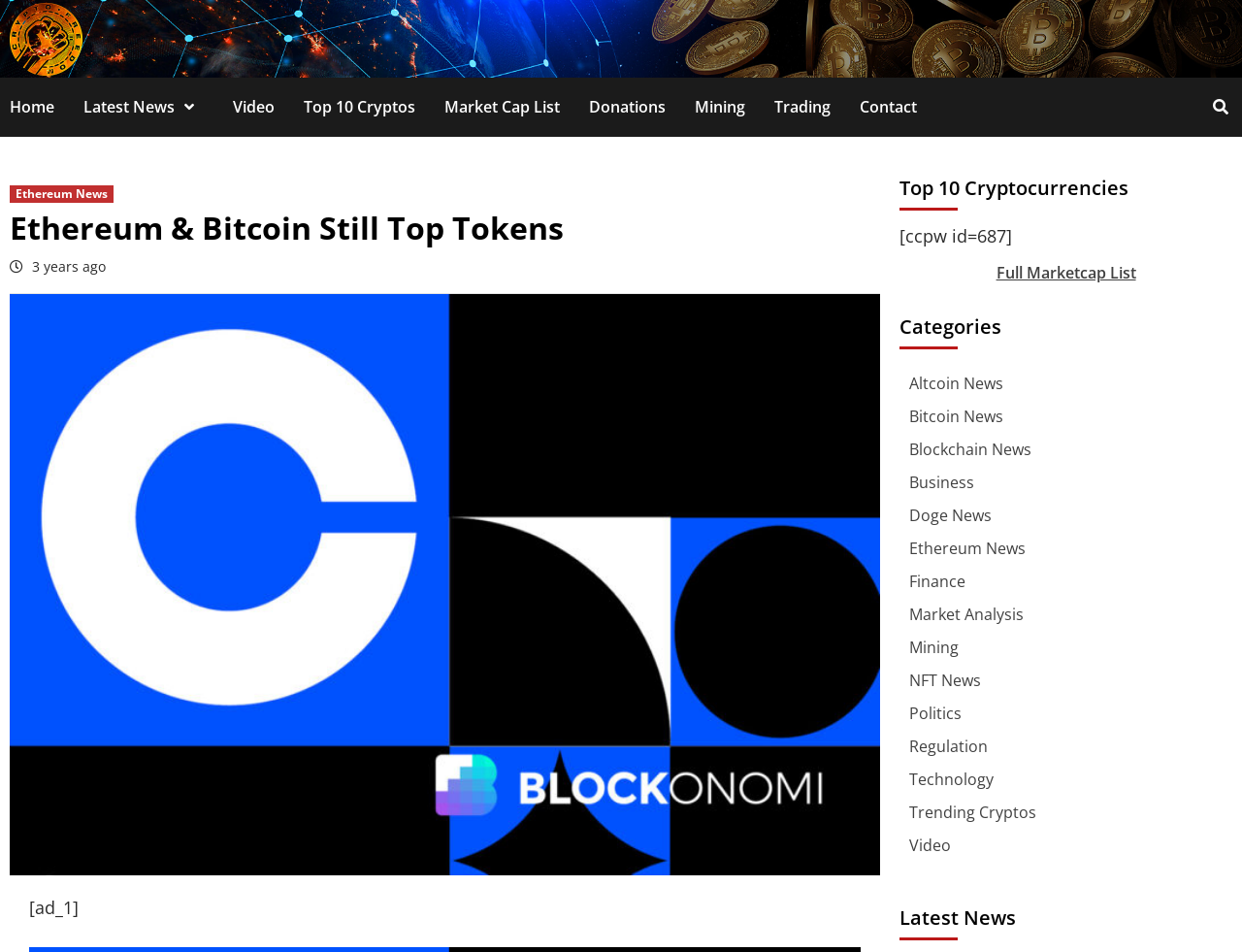Identify the bounding box coordinates for the region of the element that should be clicked to carry out the instruction: "Go to the Full Marketcap List". The bounding box coordinates should be four float numbers between 0 and 1, i.e., [left, top, right, bottom].

[0.802, 0.275, 0.915, 0.297]